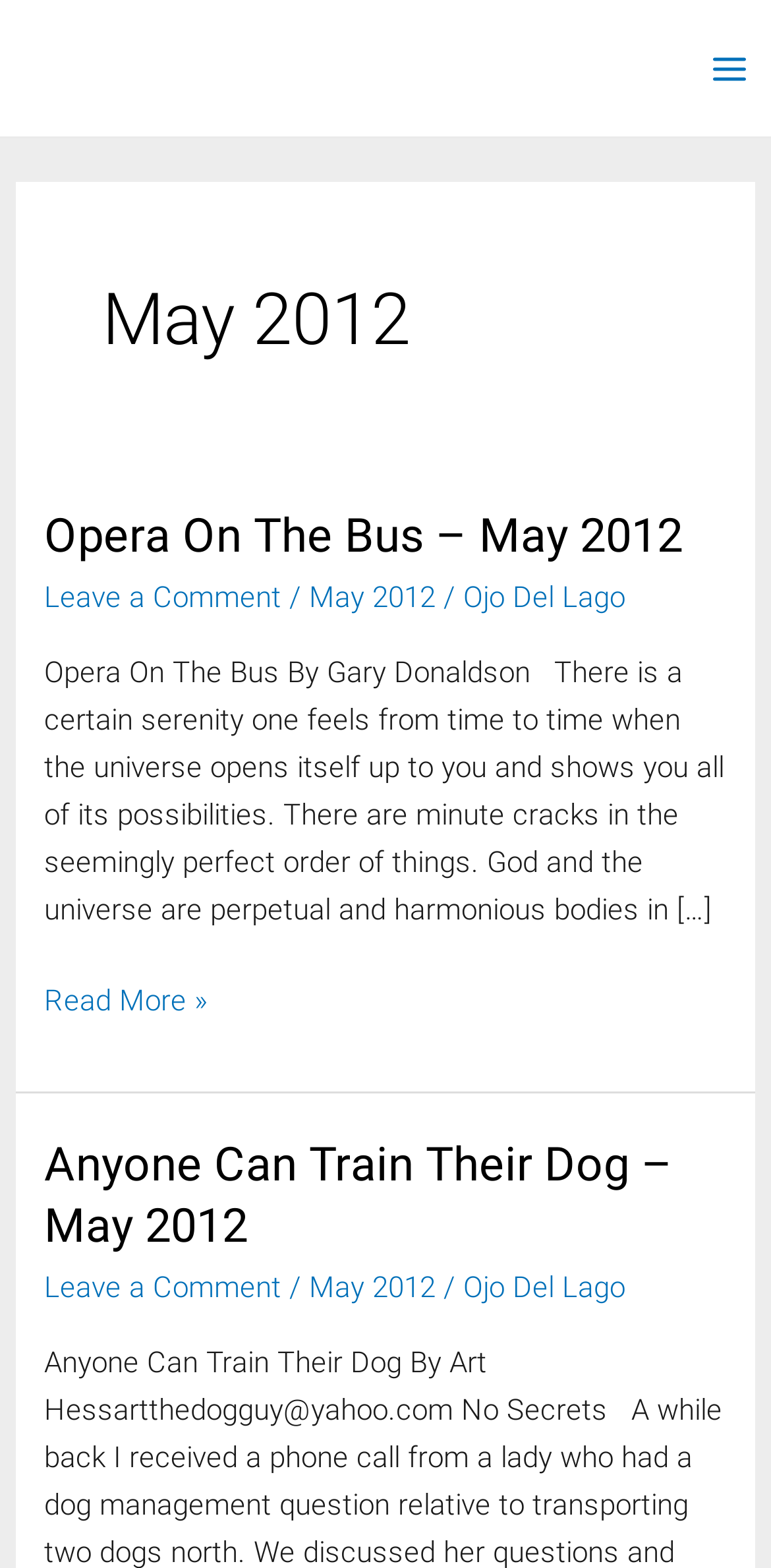What is the name of the publication? Examine the screenshot and reply using just one word or a brief phrase.

El Ojo del Lago